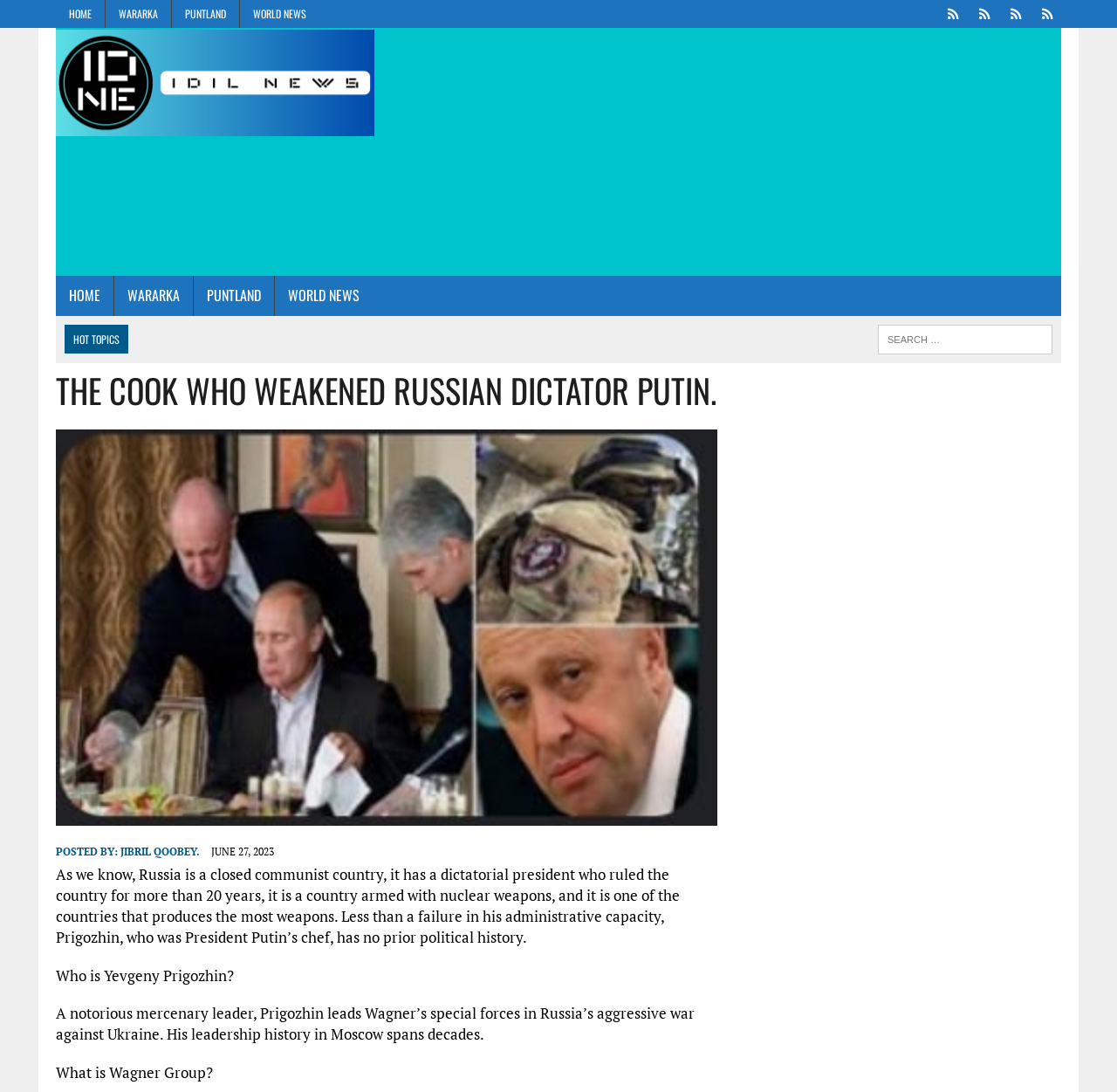Explain the webpage's layout and main content in detail.

The webpage appears to be a news article from Idil News, with a title "THE COOK WHO WEAKENED RUSSIAN DICTATOR PUTIN." At the top of the page, there are multiple navigation links, including "HOME", "WARARKA", "PUNTLAND", and "WORLD NEWS", which are repeated twice, with the second set of links accompanied by icons. 

To the right of the navigation links, there is an "Idil News" logo, which is an image. Below the logo, there is a large advertisement iframe. 

On the left side of the page, there is a section labeled "HOT TOPICS". Below this section, there is a search bar with a label "SEARCH FOR:". 

The main content of the article begins with a heading "THE COOK WHO WEAKENED RUSSIAN DICTATOR PUTIN." The article is written by JIBRIL QOOBEY and was posted on JUNE 27, 2023. The article discusses Russia's political situation, mentioning its dictatorial president and its production of weapons. It then shifts focus to Yevgeny Prigozhin, a notorious mercenary leader who leads Wagner's special forces in Russia's war against Ukraine. The article provides some background information on Prigozhin and the Wagner Group.